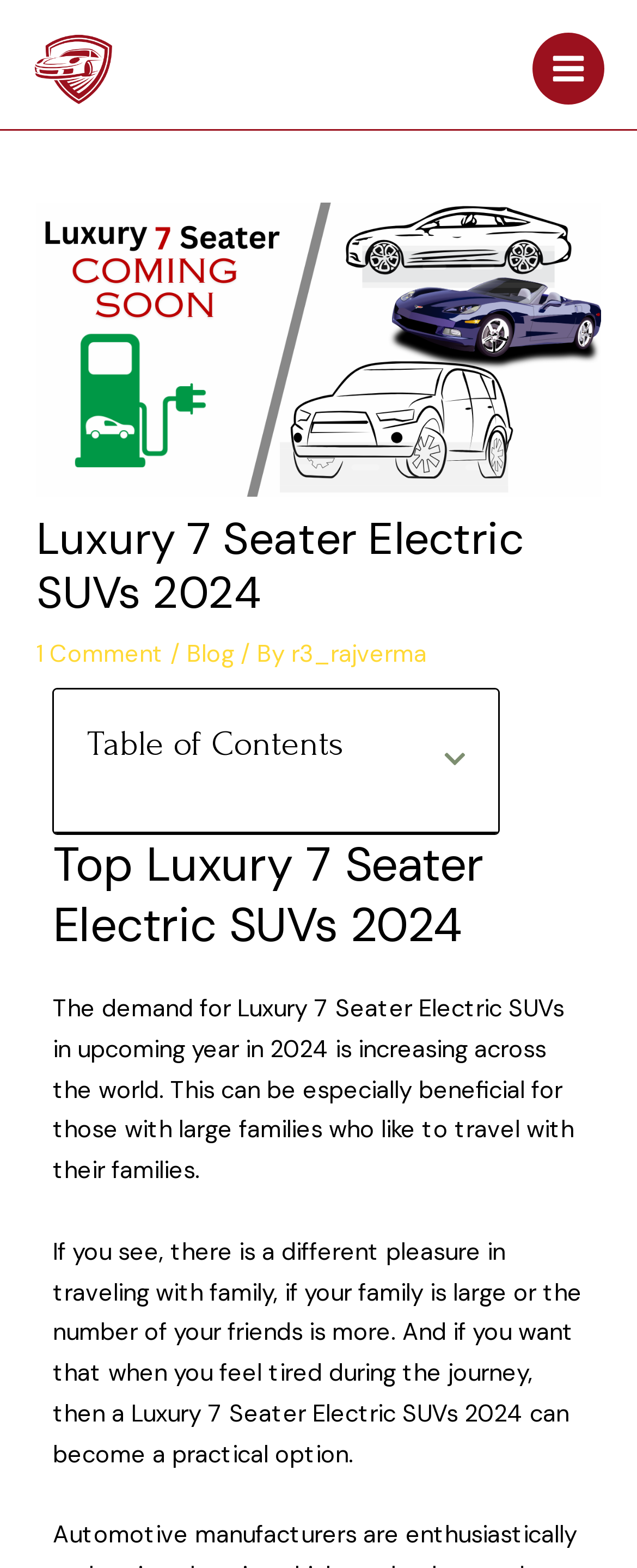What is the purpose of the 'Open table of contents' button?
Offer a detailed and exhaustive answer to the question.

The 'Open table of contents' button is a control element that, when clicked, will expand the table of contents section, allowing users to navigate to specific sections of the webpage more easily.